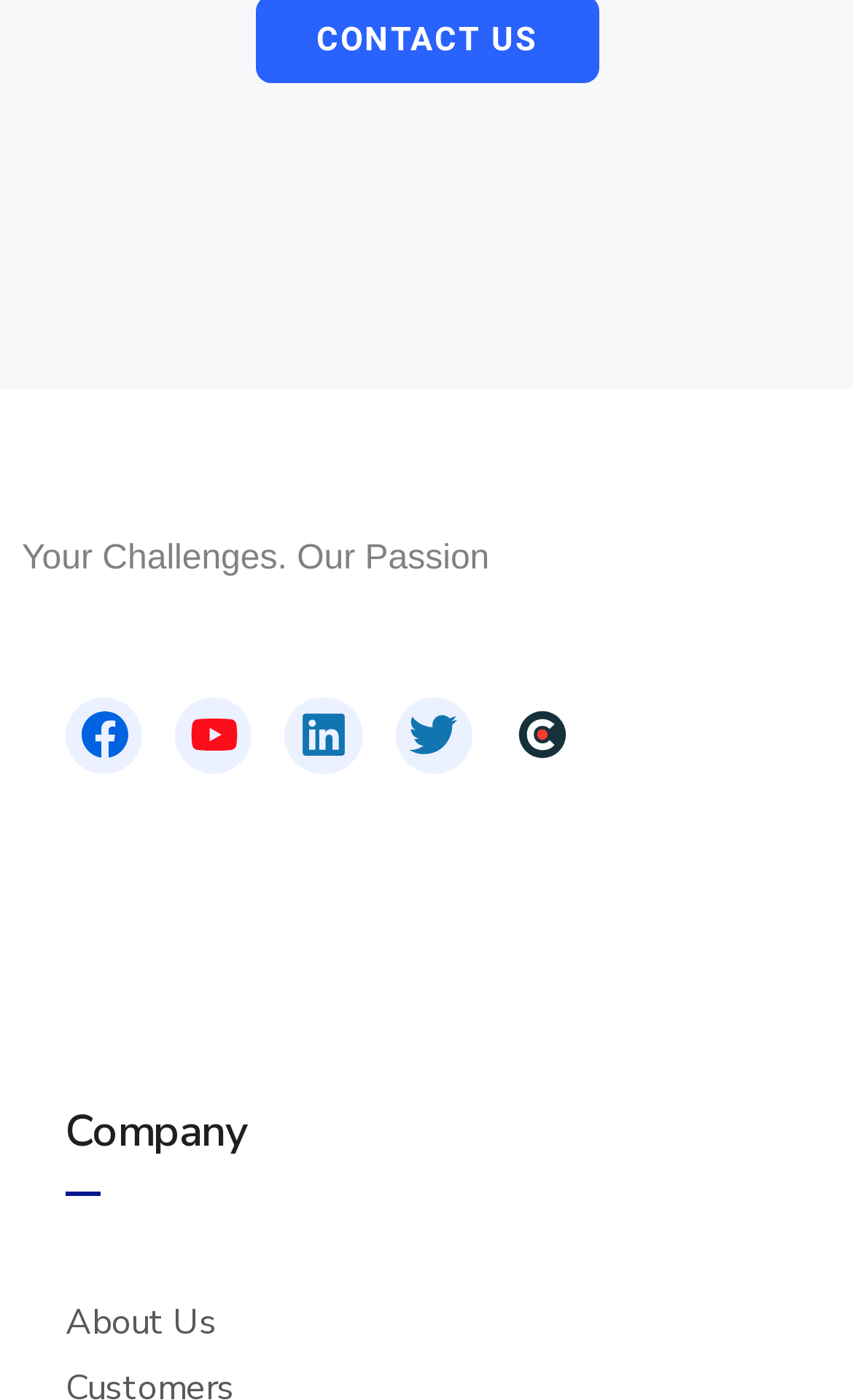What is the last link in the services section?
Please answer the question with a single word or phrase, referencing the image.

About Us